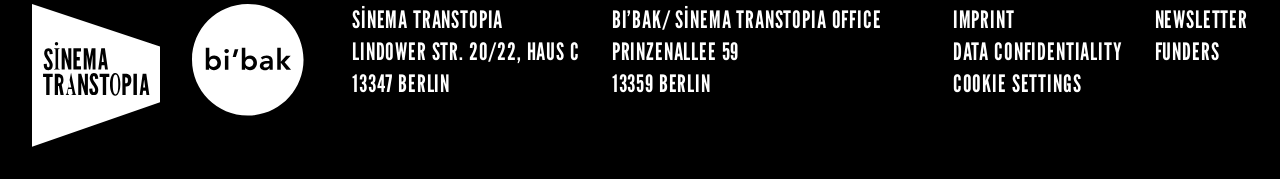Give a short answer using one word or phrase for the question:
What is the name of the office?

BI’BAK/ SİNEMA TRANSTOPIA OFFICE